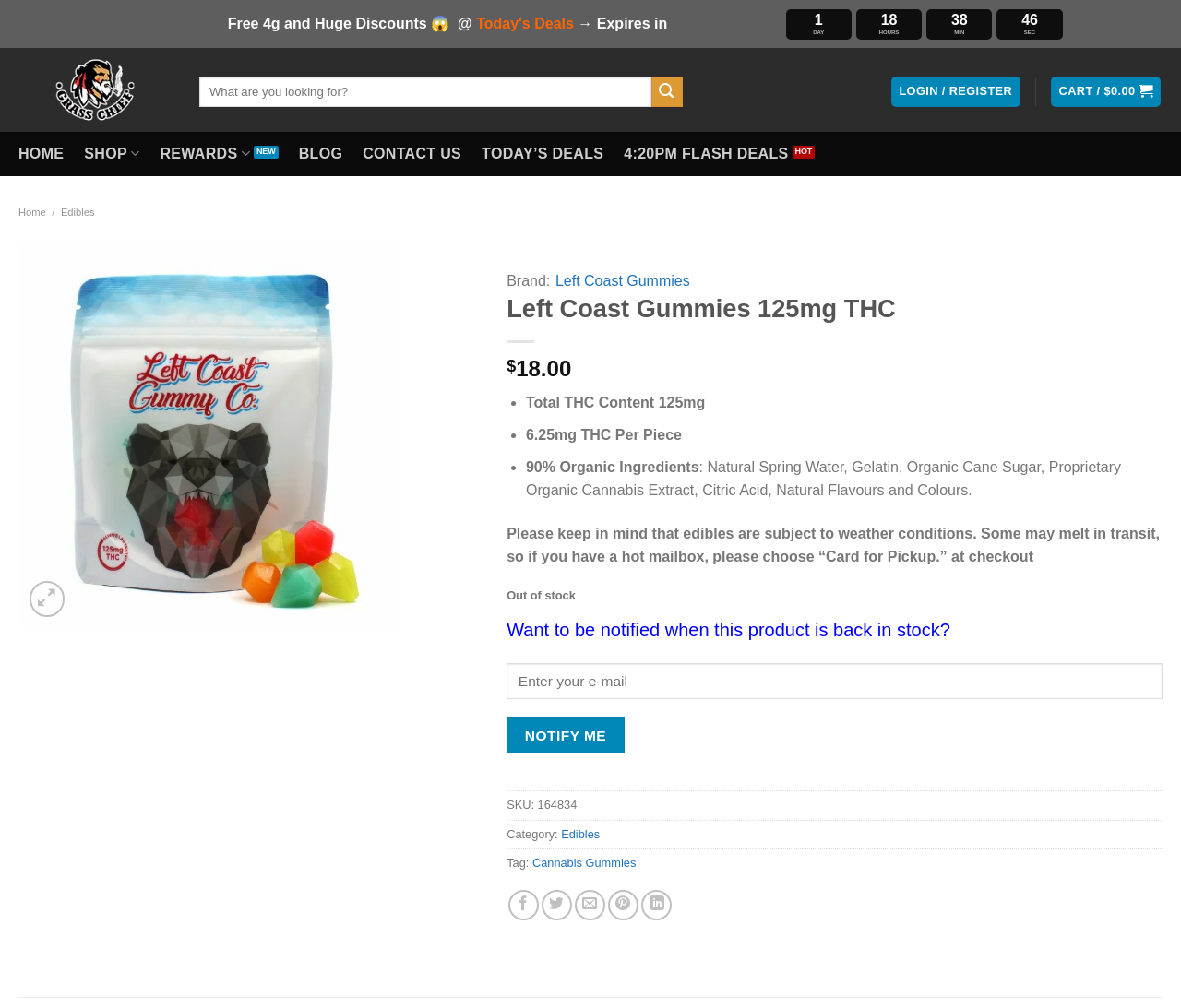What is the notification option for out-of-stock products?
Look at the image and respond with a one-word or short-phrase answer.

Enter your e-mail